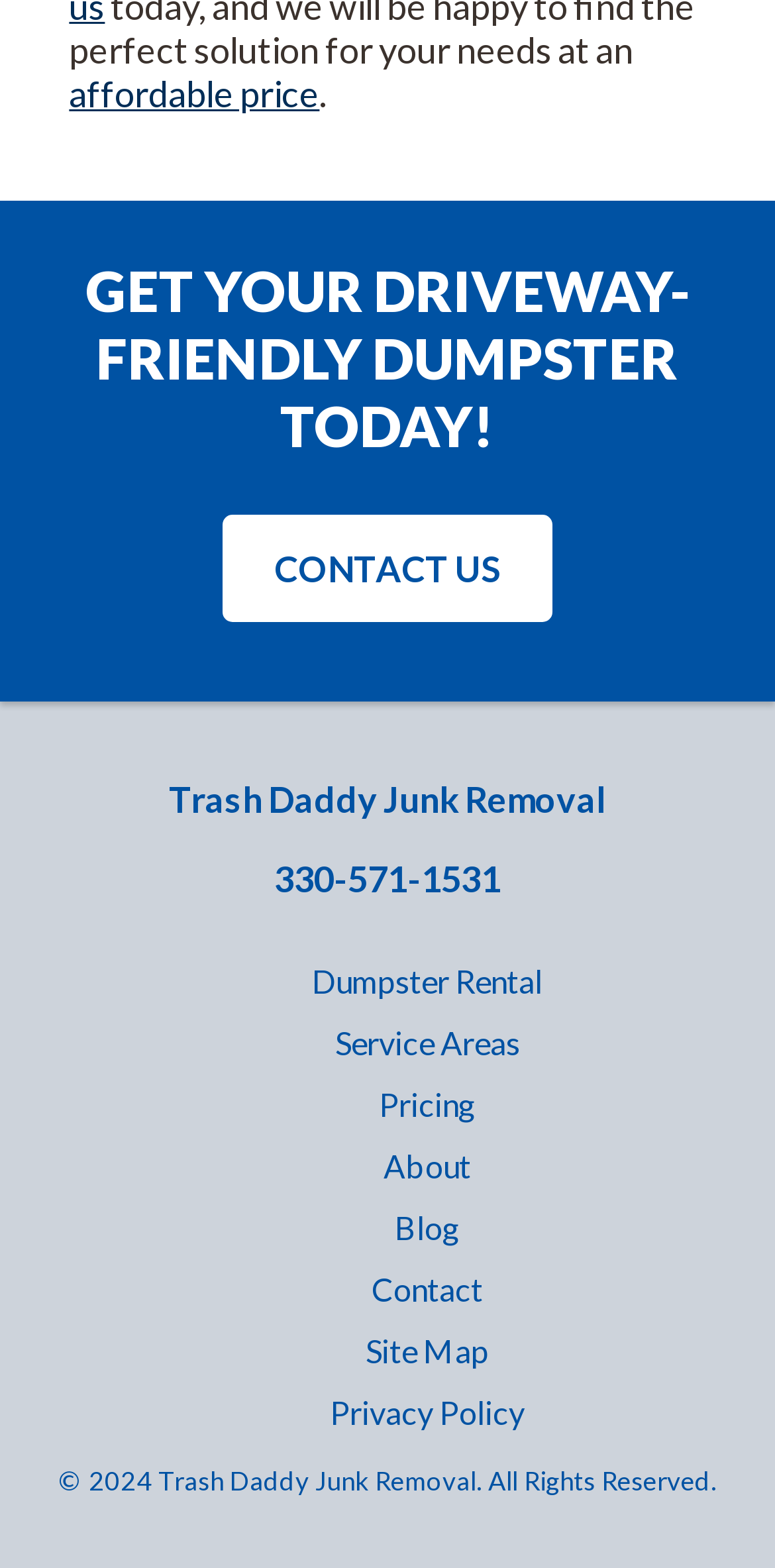Return the bounding box coordinates of the UI element that corresponds to this description: "Site Map". The coordinates must be given as four float numbers in the range of 0 and 1, [left, top, right, bottom].

[0.103, 0.852, 1.0, 0.872]